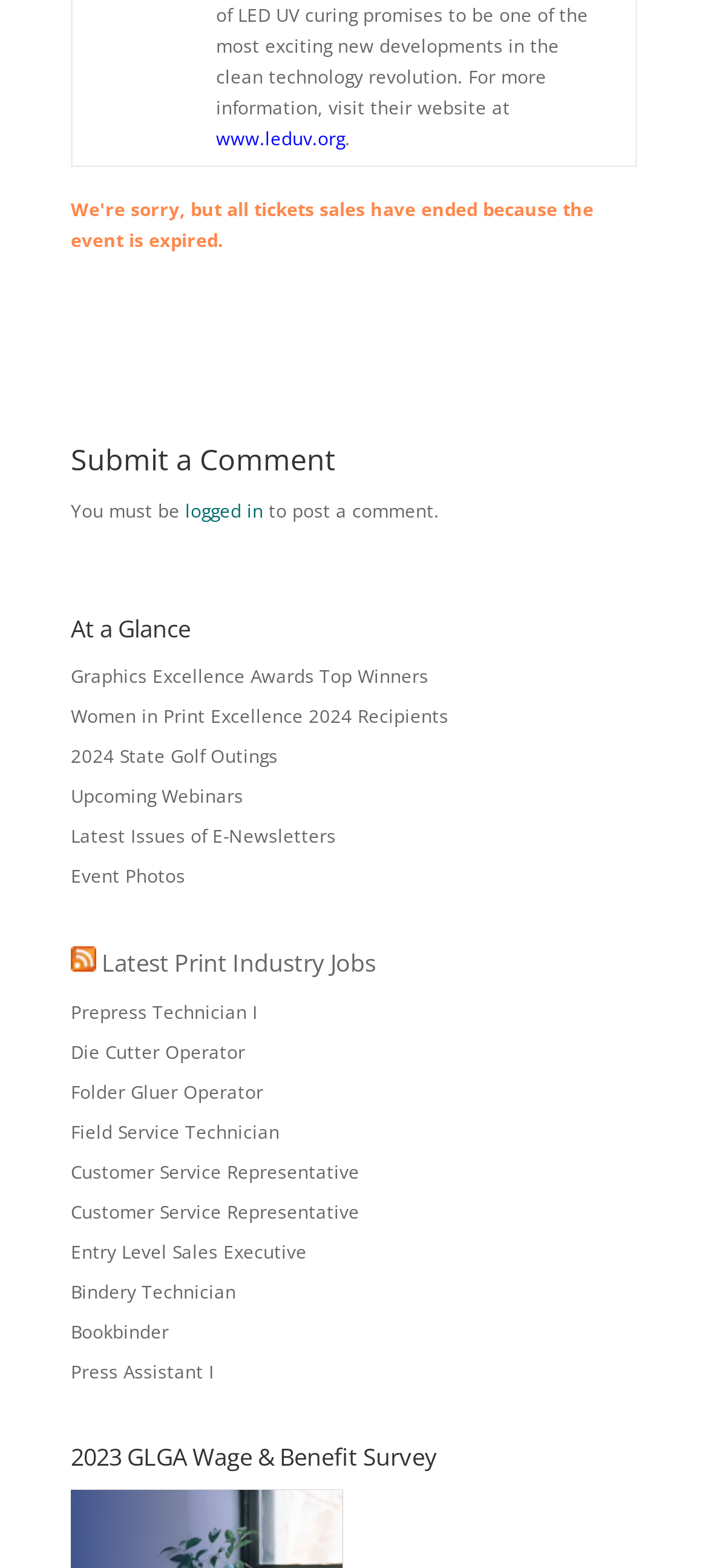Provide a brief response in the form of a single word or phrase:
What is the purpose of the 'RSS Latest Print Industry Jobs' section?

To provide latest job updates